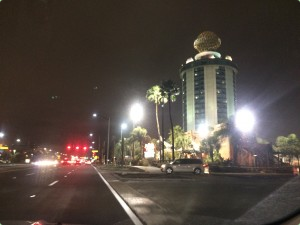What type of trees are present in the image?
Provide a short answer using one word or a brief phrase based on the image.

Palm trees